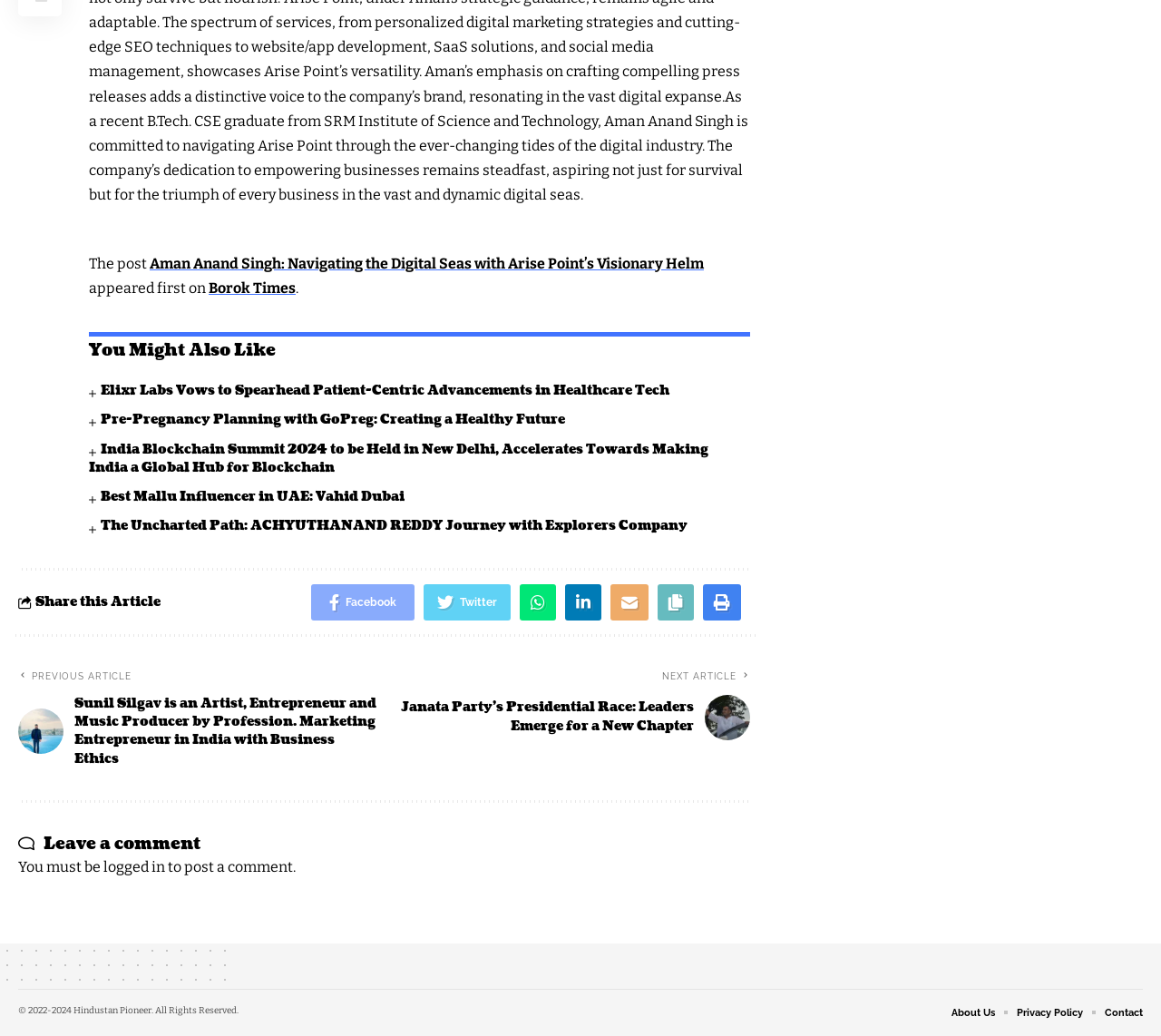Please find the bounding box coordinates of the element that you should click to achieve the following instruction: "Leave a comment". The coordinates should be presented as four float numbers between 0 and 1: [left, top, right, bottom].

[0.038, 0.804, 0.173, 0.826]